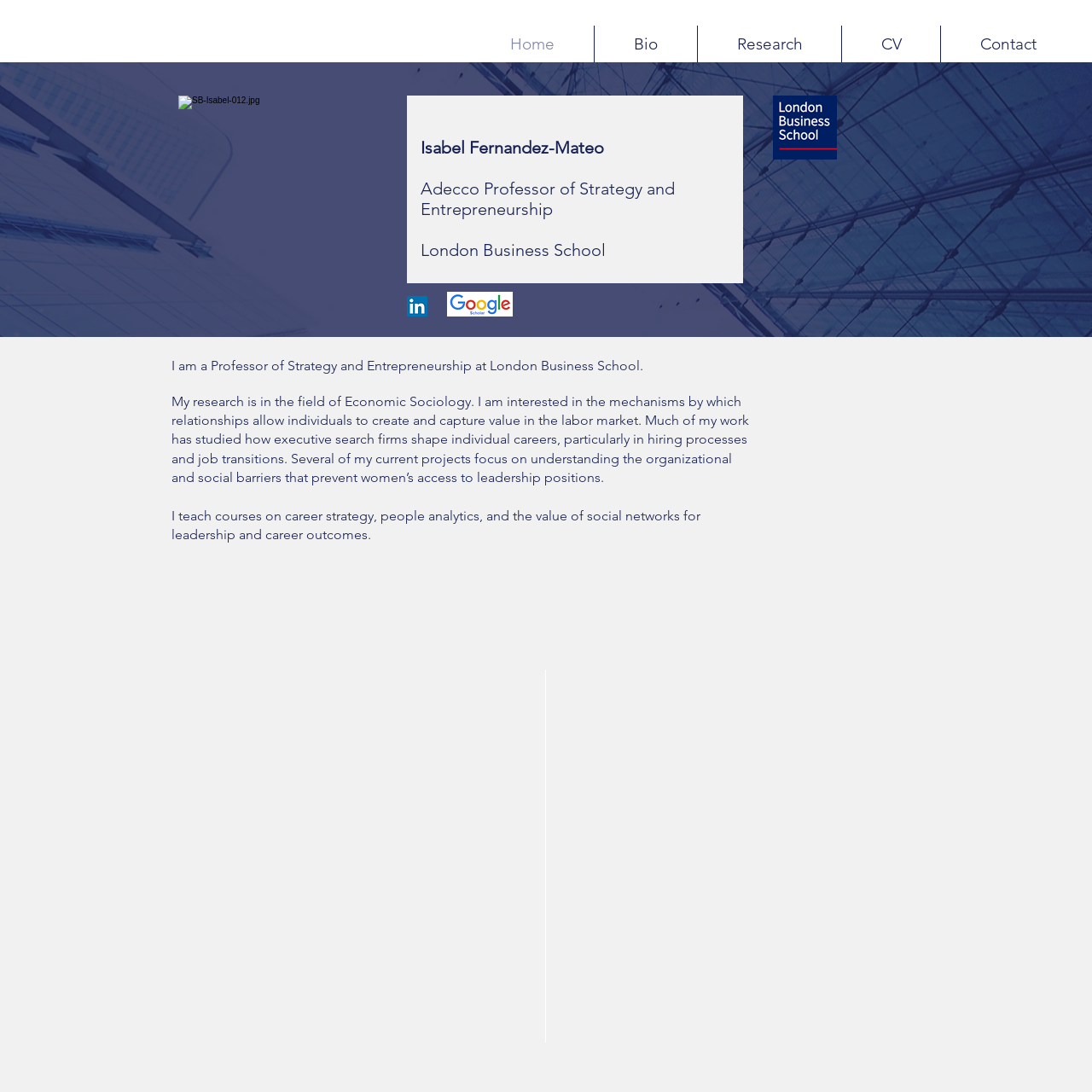Give a one-word or one-phrase response to the question: 
What is the field of Isabel Fernandez-Mateo's research?

Economic Sociology